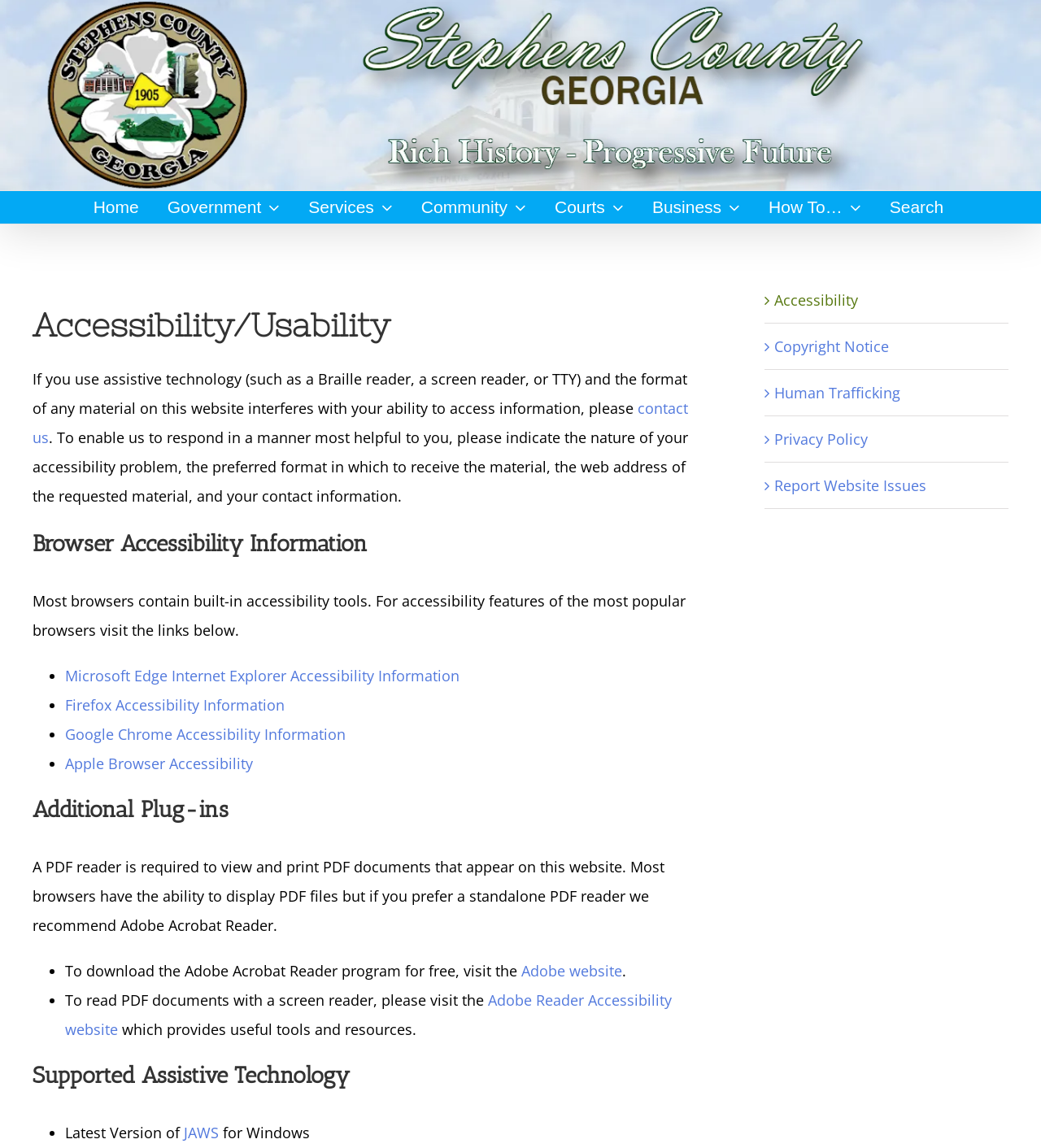Offer an in-depth caption of the entire webpage.

This webpage is the official site of Stephens County, Georgia, and it appears to be focused on accessibility and usability. At the top left corner, there is a logo of Stephens County Georgia, accompanied by a navigation menu with links to various sections of the website, including Home, Government, Services, and more.

Below the navigation menu, there is a heading "Accessibility/Usability" followed by a paragraph of text explaining that the website is committed to providing accessible information to users with assistive technology. There is also a link to contact the website administrators for assistance.

Further down the page, there is a section on "Browser Accessibility Information" that provides links to accessibility features of popular browsers such as Microsoft Edge, Firefox, Google Chrome, and Apple Browser.

The next section is on "Additional Plug-ins" and discusses the need for a PDF reader to view and print PDF documents on the website. It recommends Adobe Acrobat Reader and provides a link to download it.

Below that, there is a section on "Supported Assistive Technology" that lists various assistive technologies supported by the website, including the latest version of JAWS for Windows.

On the right side of the page, there is a complementary section with links to various resources, including Accessibility, Copyright Notice, Human Trafficking, Privacy Policy, and Report Website Issues.

Finally, at the bottom right corner of the page, there is a link to "Go to Top" that allows users to quickly navigate back to the top of the page.